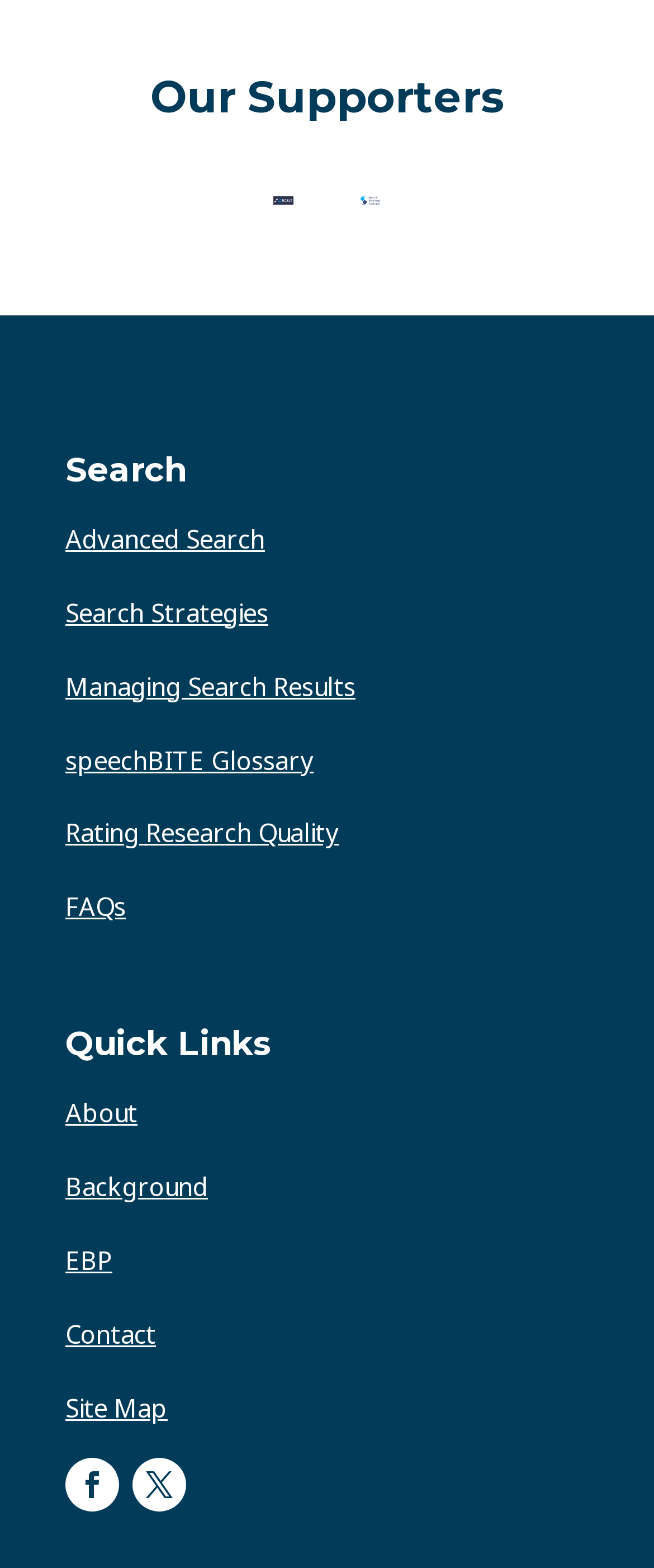How many links are under the 'Search' section?
Please elaborate on the answer to the question with detailed information.

The 'Search' section has five links, which can be found by looking at the link elements under the 'Search' heading element. The links are 'Advanced Search', 'Search Strategies', 'Managing Search Results', 'speechBITE Glossary', and 'Rating Research Quality'.